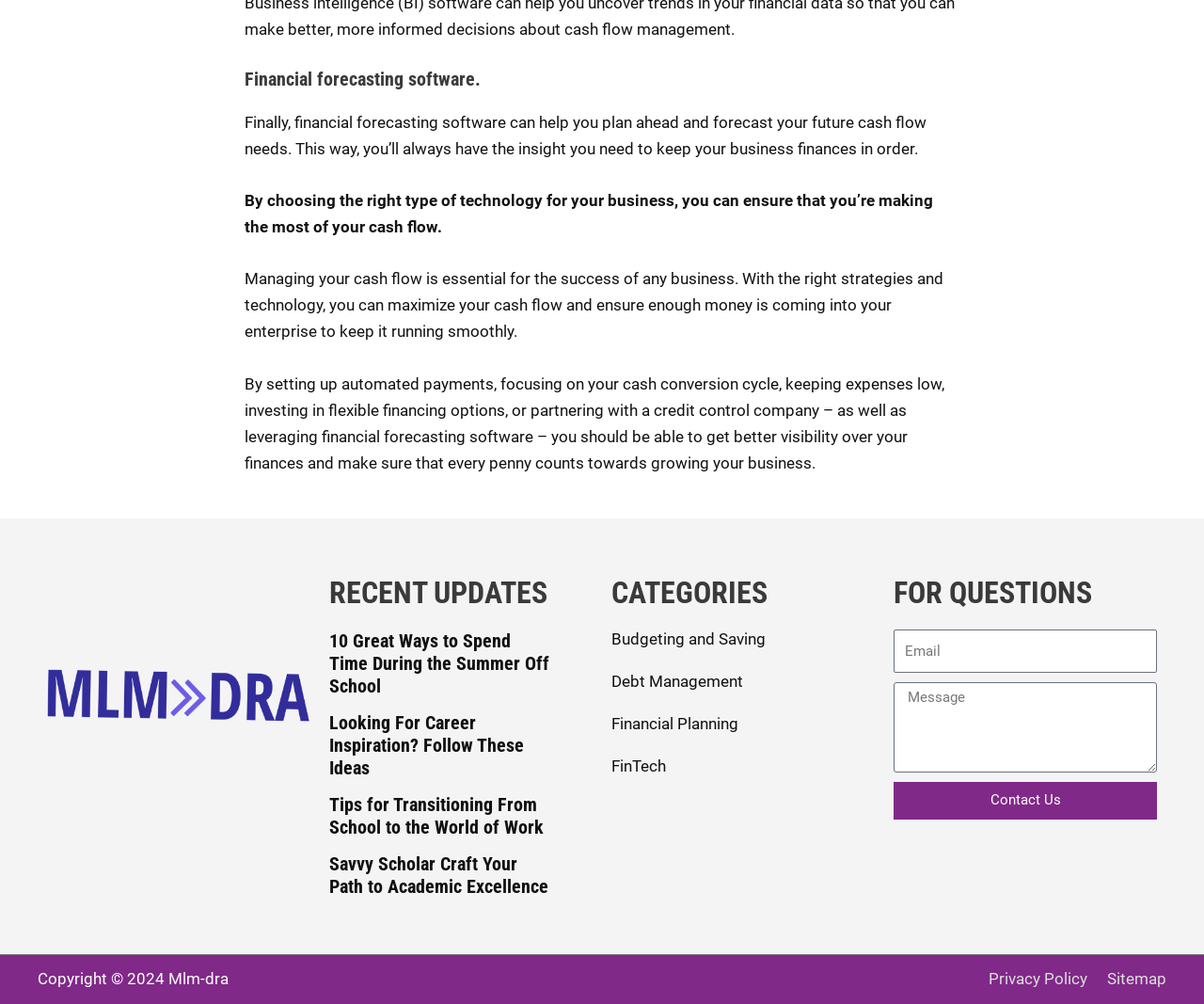Find the bounding box coordinates of the element you need to click on to perform this action: 'Contact us through the form'. The coordinates should be represented by four float values between 0 and 1, in the format [left, top, right, bottom].

[0.742, 0.627, 0.961, 0.67]